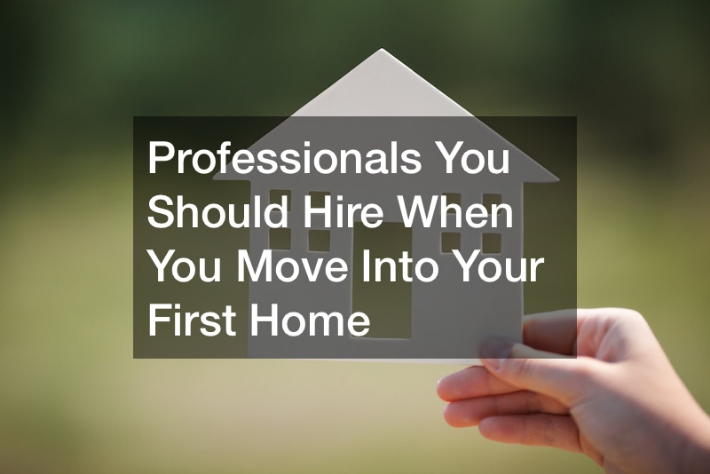Please look at the image and answer the question with a detailed explanation: What is the theme of the image?

The image captures a sense of guidance and support for first-time homeowners, reflecting the theme of making informed choices as they embark on this significant life change.